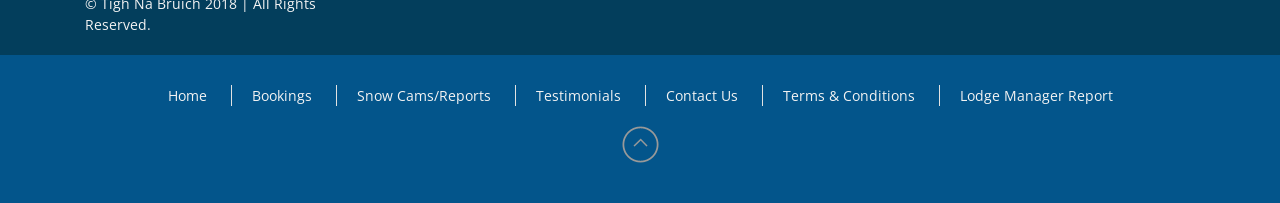Pinpoint the bounding box coordinates of the element that must be clicked to accomplish the following instruction: "Check recent posts". The coordinates should be in the format of four float numbers between 0 and 1, i.e., [left, top, right, bottom].

None